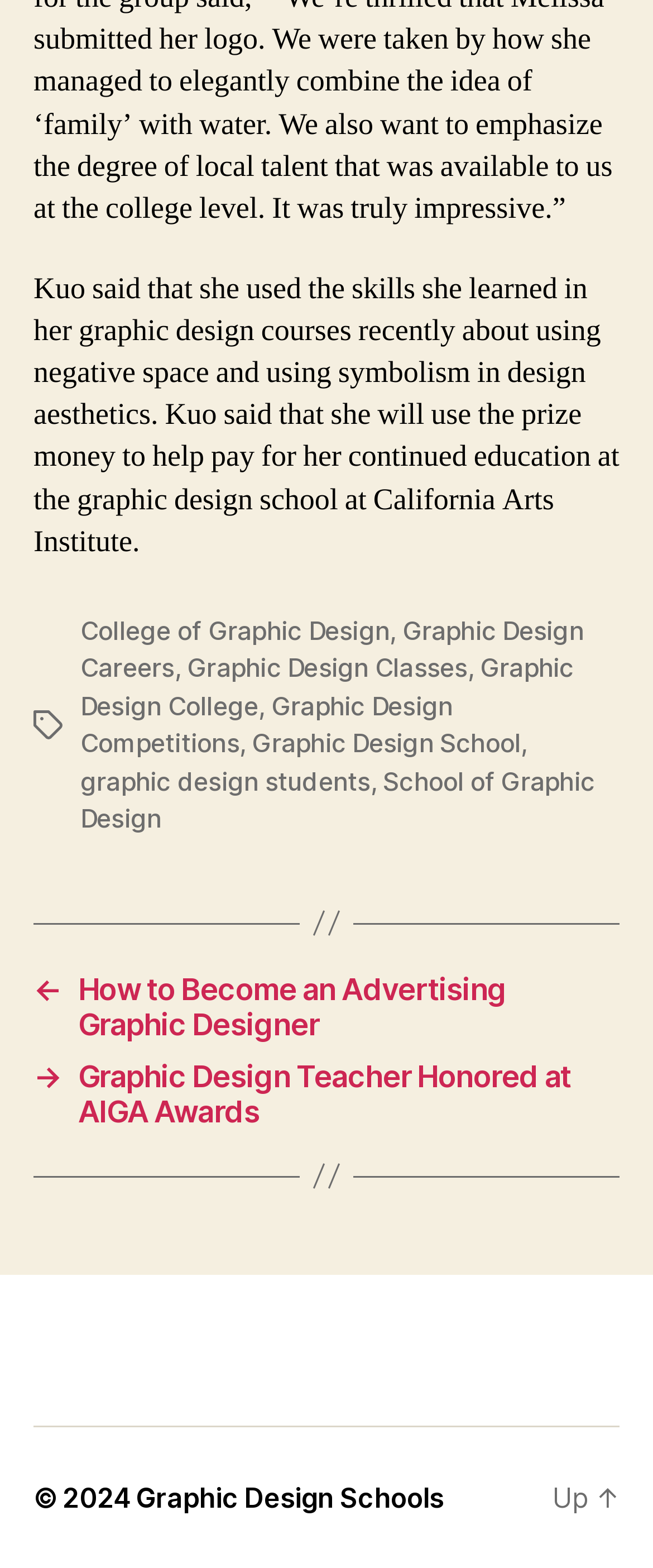Please find and report the bounding box coordinates of the element to click in order to perform the following action: "read about College of Graphic Design". The coordinates should be expressed as four float numbers between 0 and 1, in the format [left, top, right, bottom].

[0.123, 0.392, 0.597, 0.412]